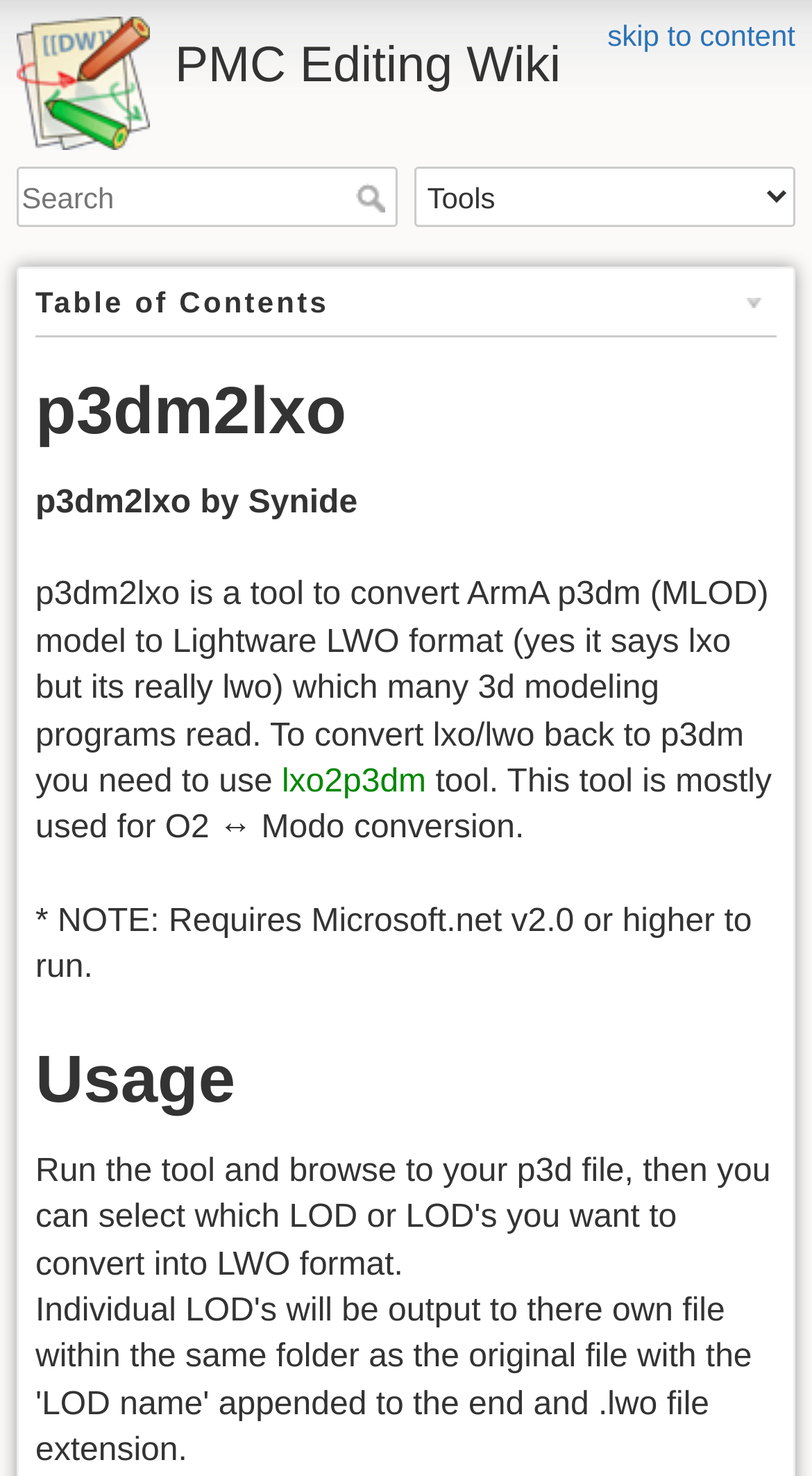What is the main usage of p3dm2lxo tool?
Based on the screenshot, answer the question with a single word or phrase.

O2 ↔ Modo conversion